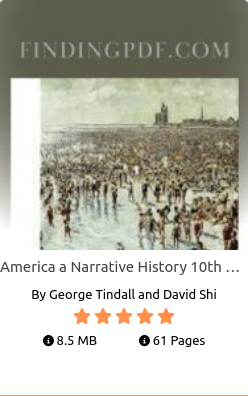How many pages does the text comprise?
Based on the visual details in the image, please answer the question thoroughly.

The number of pages is mentioned at the bottom of the image, stating that the text comprises 61 pages, giving an idea of the comprehensive nature of the book.